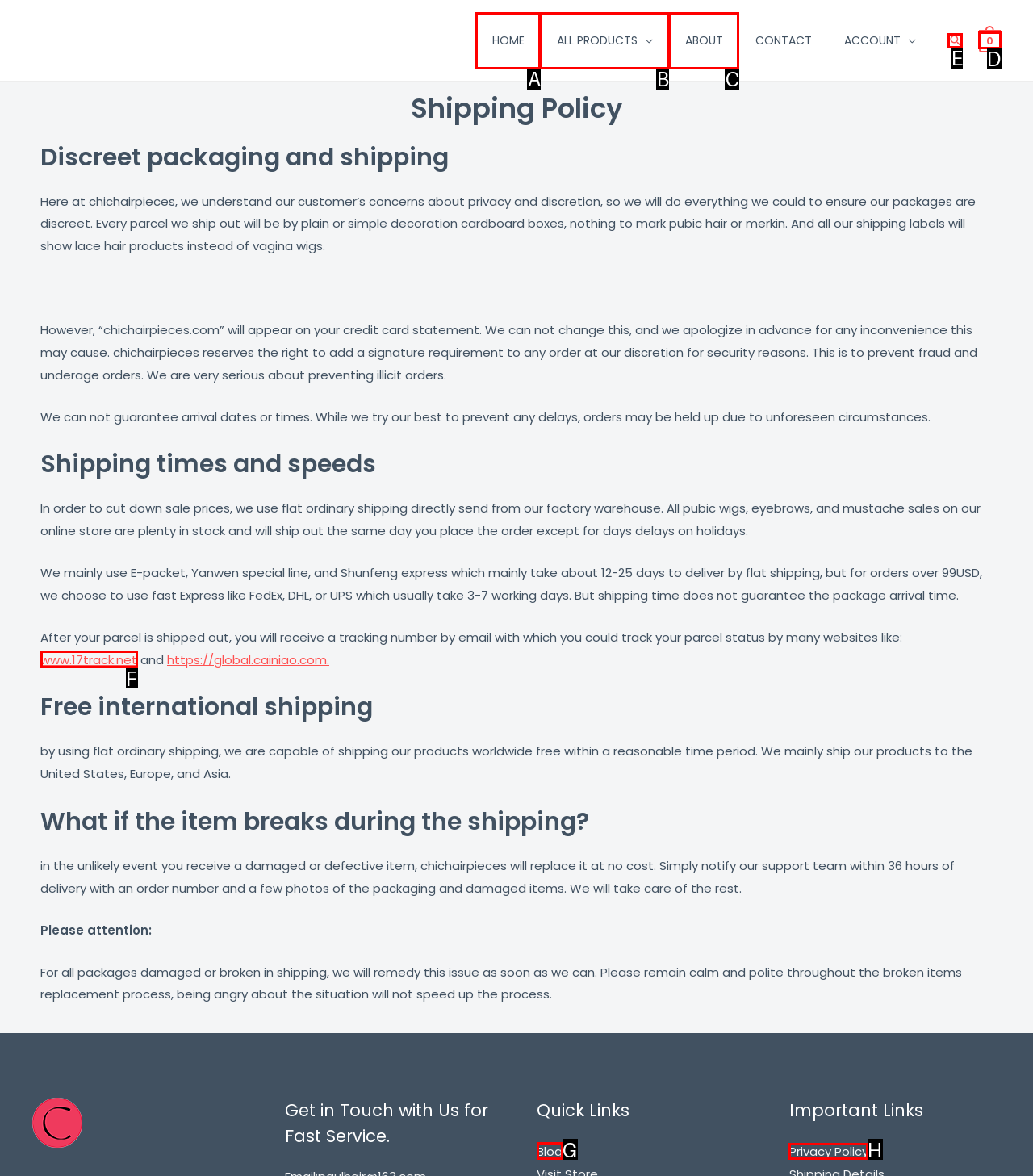Select the HTML element to finish the task: Read Privacy Policy Reply with the letter of the correct option.

H